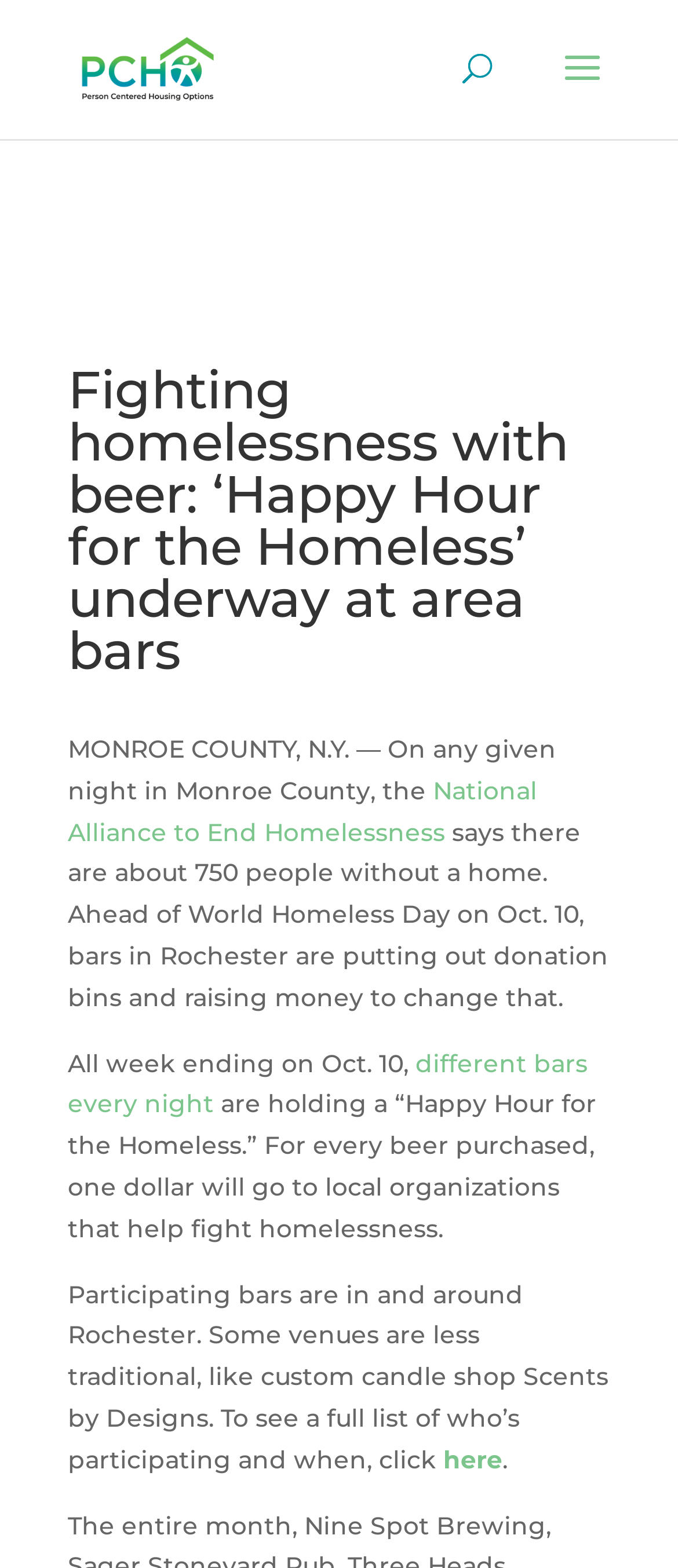Identify the bounding box for the given UI element using the description provided. Coordinates should be in the format (top-left x, top-left y, bottom-right x, bottom-right y) and must be between 0 and 1. Here is the description: Learn more

[0.549, 0.04, 0.808, 0.074]